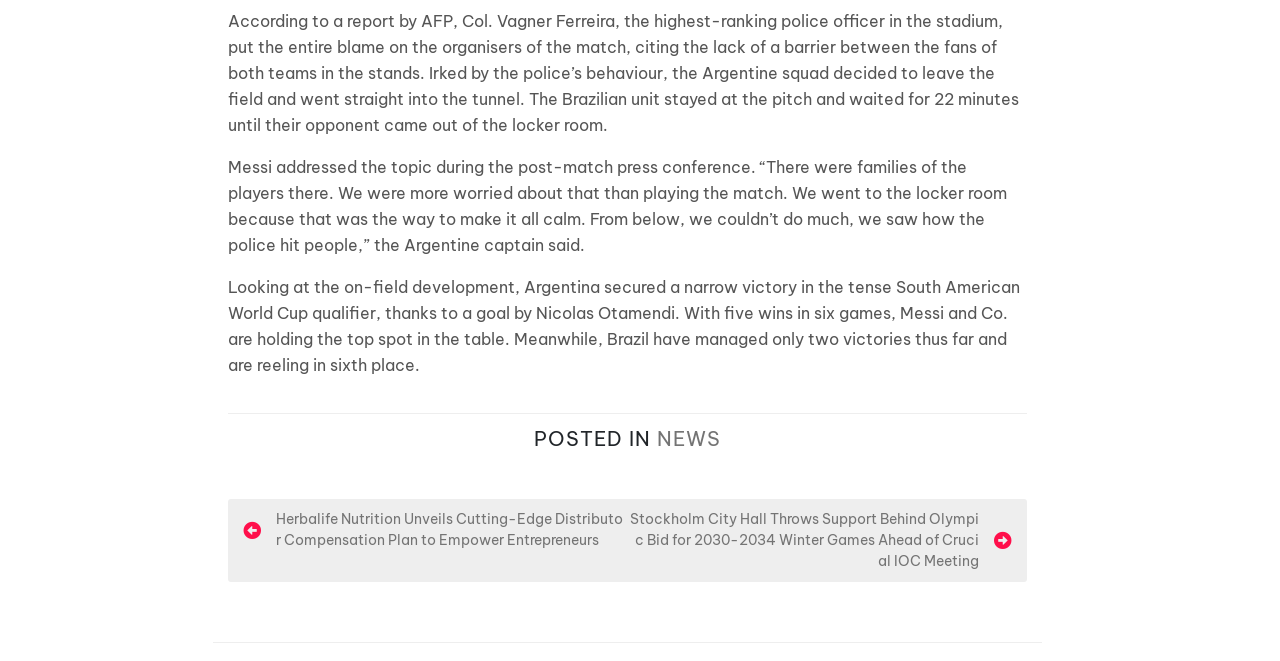With reference to the image, please provide a detailed answer to the following question: What is the topic of the article?

Based on the text content of the webpage, it appears to be discussing a football match between Argentina and Brazil, specifically an incident that occurred during the match and the reactions of the players and officials.